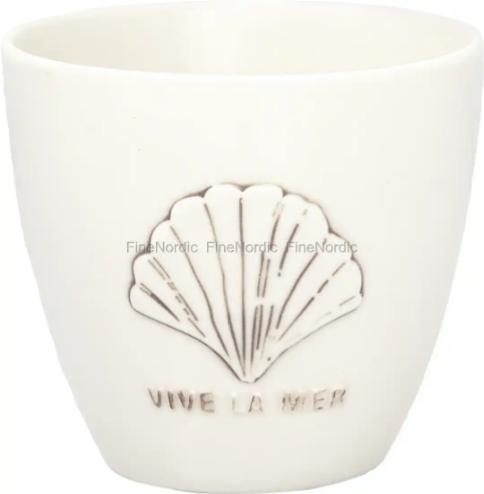Respond to the question below with a single word or phrase: What is the meaning of the phrase 'Vive La Mer'?

Long Live the Sea